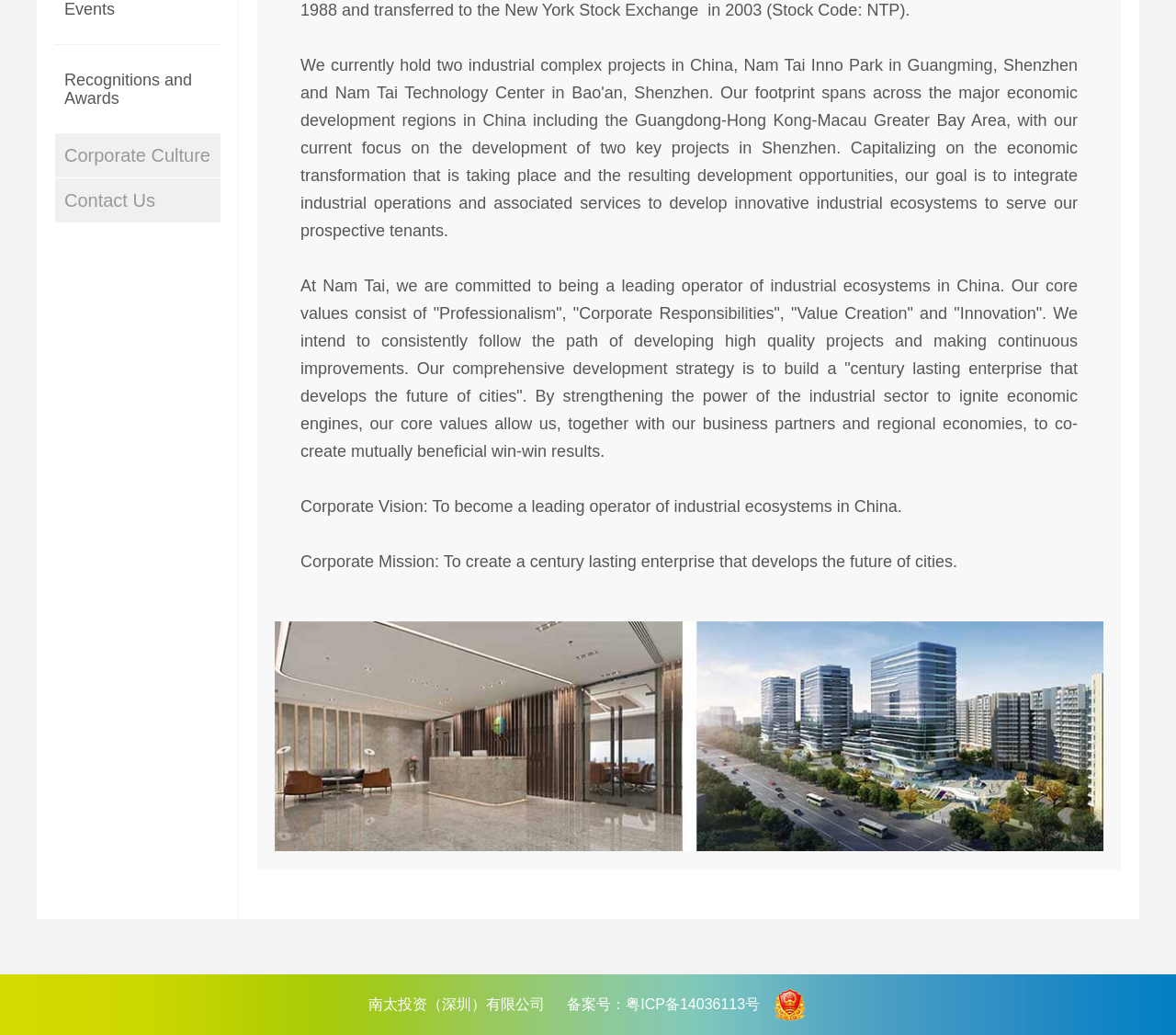Using the given description, provide the bounding box coordinates formatted as (top-left x, top-left y, bottom-right x, bottom-right y), with all values being floating point numbers between 0 and 1. Description: Recognitions and Awards

[0.047, 0.044, 0.188, 0.129]